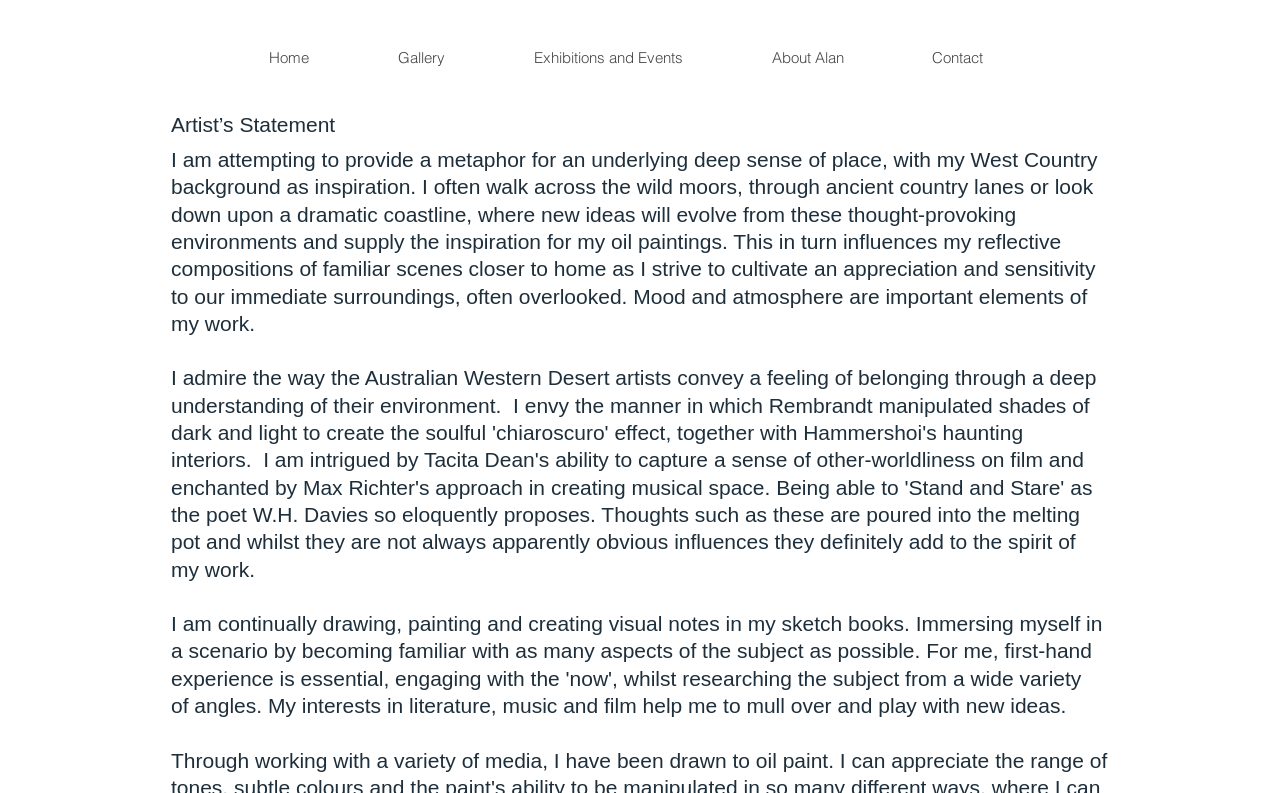Analyze the image and give a detailed response to the question:
What are the important elements of the artist's work?

The answer can be found in the artist's statement, where it is mentioned that mood and atmosphere are important elements of their work.